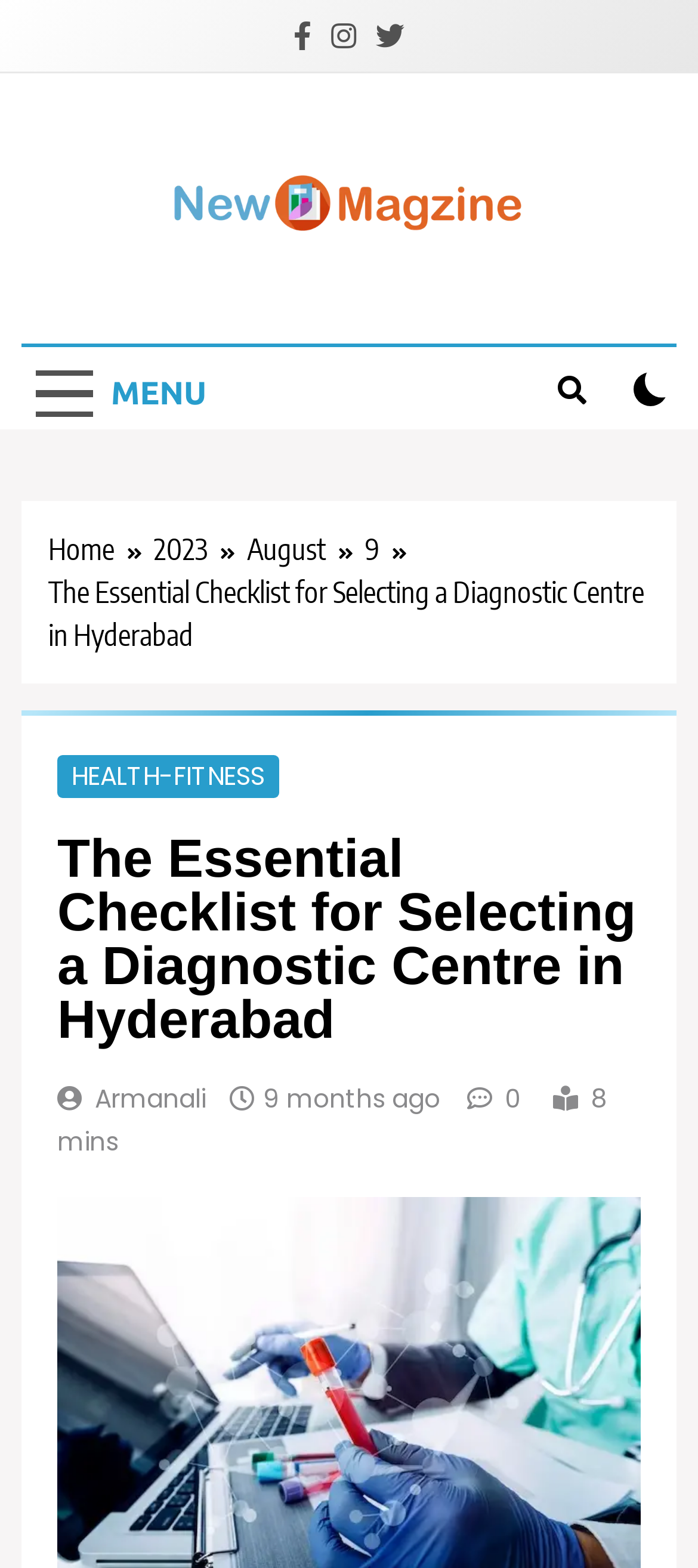Locate the bounding box of the UI element described in the following text: "aria-label="Chat window"".

None